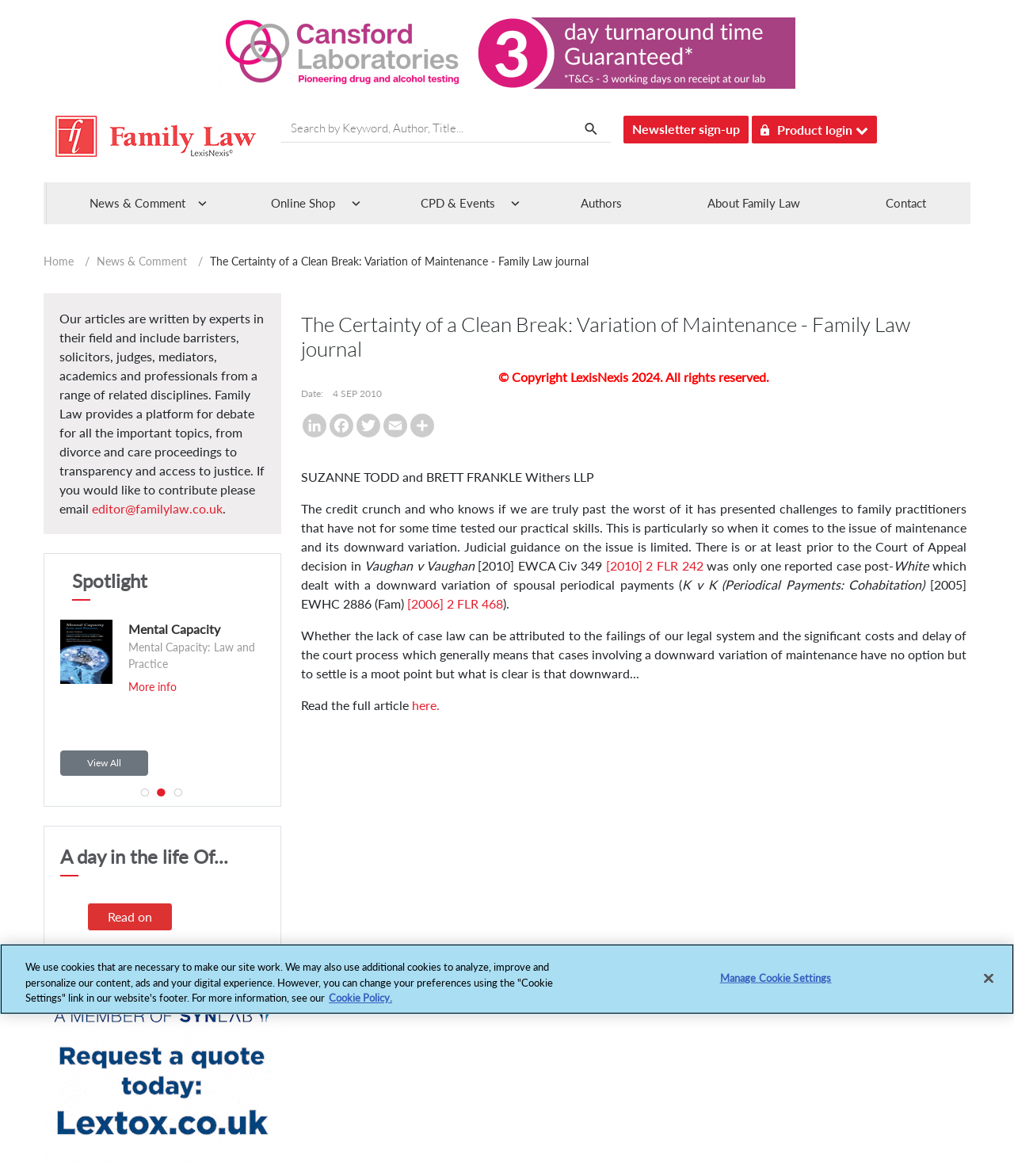Is the article written by a single person or multiple people?
We need a detailed and exhaustive answer to the question. Please elaborate.

The article is written by two authors, SUZANNE TODD and BRETT FRANKLE, who are experts in the field of family law. The article is a collaborative effort, indicating that it is written by multiple people.